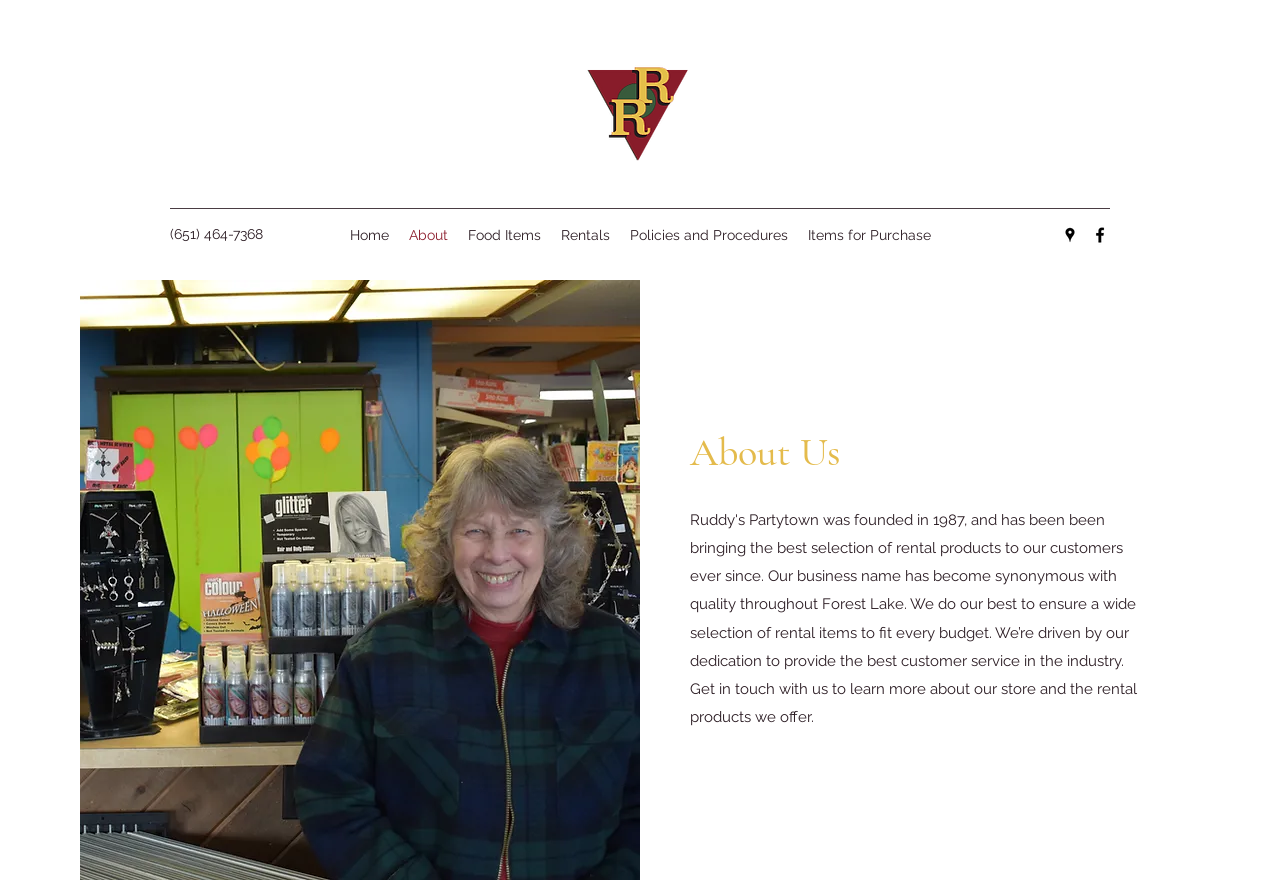Please indicate the bounding box coordinates of the element's region to be clicked to achieve the instruction: "Read the article about commercial lock repair system". Provide the coordinates as four float numbers between 0 and 1, i.e., [left, top, right, bottom].

None